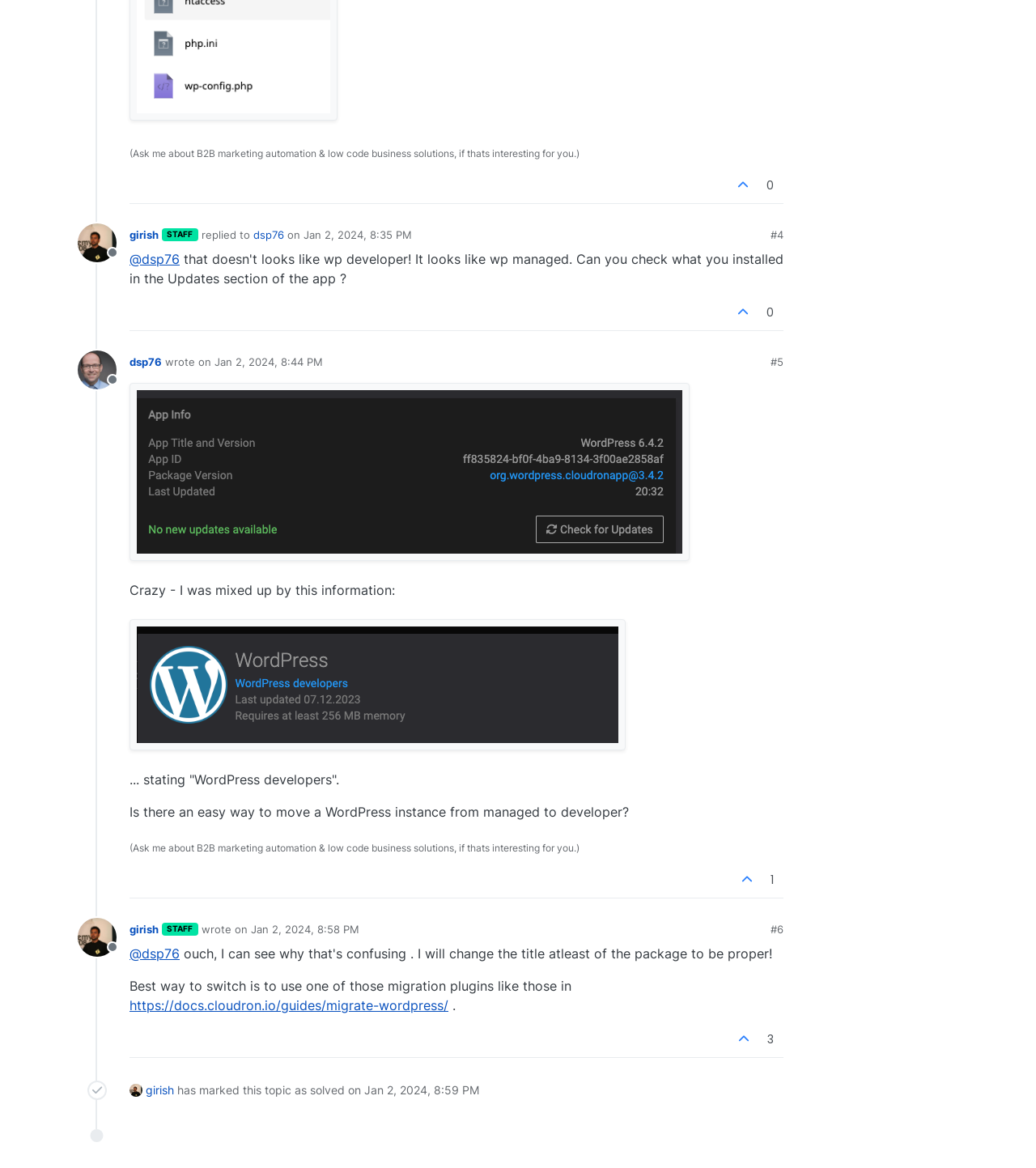What is the image file name mentioned in the conversation?
Refer to the image and provide a thorough answer to the question.

I found the image file name by reading the conversation thread and identifying the image file name mentioned, which is image.png.